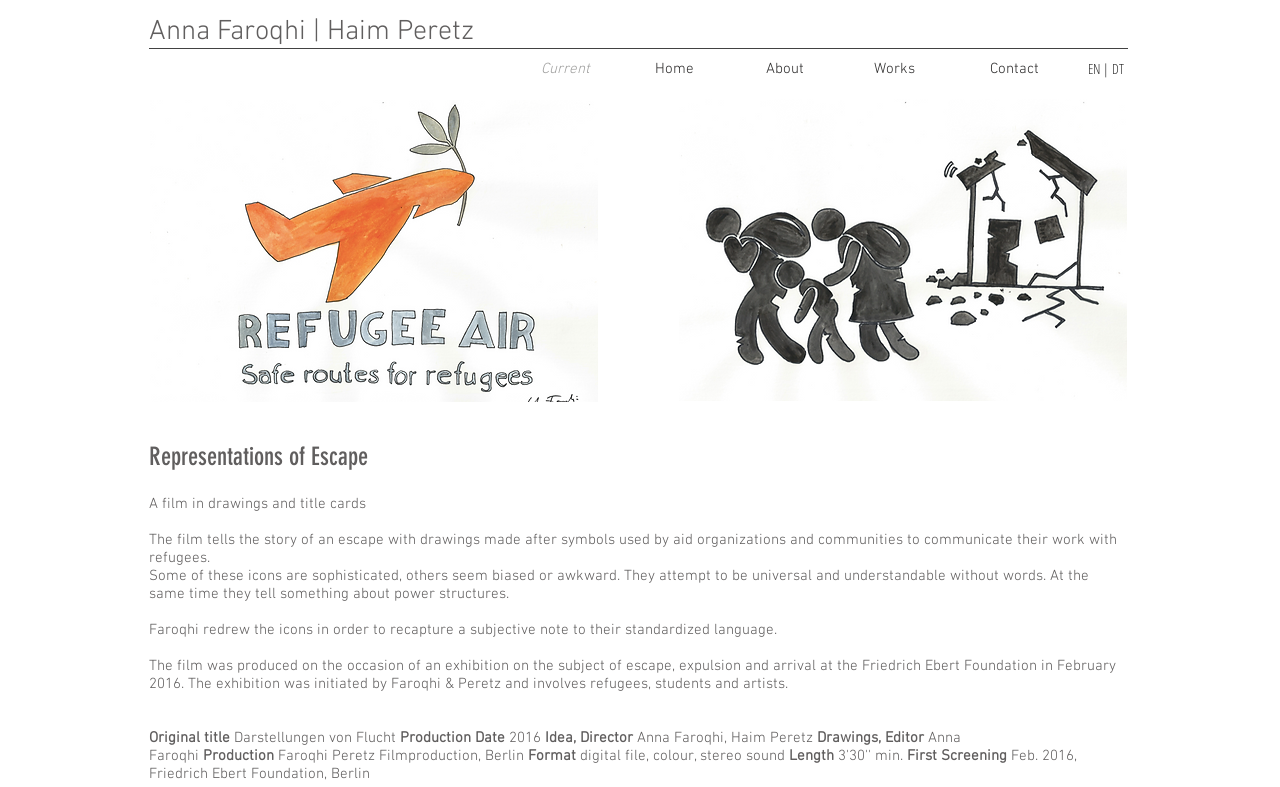Identify the bounding box coordinates for the UI element that matches this description: "Anna Faroqhi | Haim Peretz".

[0.116, 0.019, 0.37, 0.062]